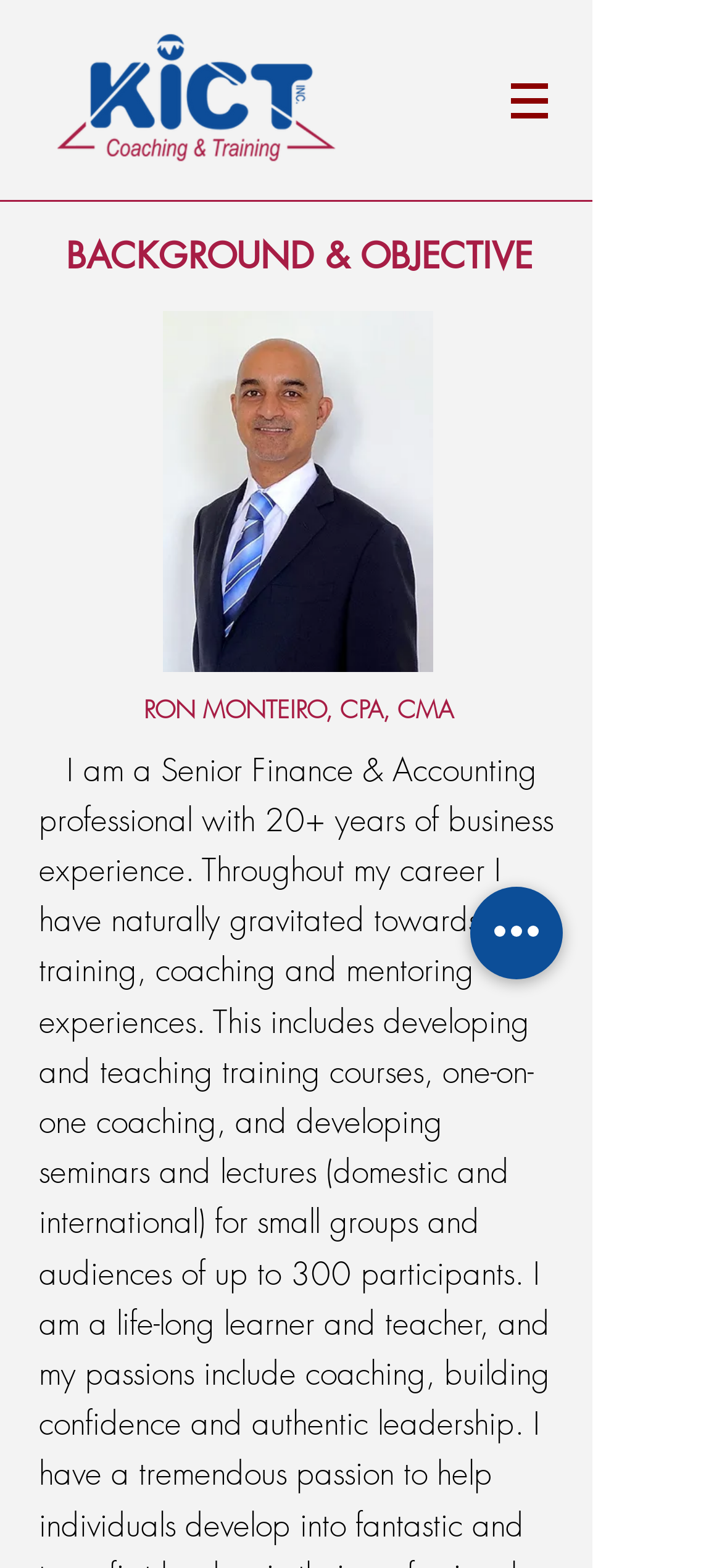Generate a thorough description of the webpage.

This webpage is about Ron Monteiro, a Senior Finance & Accounting professional with 20+ years of business experience. At the top left corner, there is a logo of "KICT" in the form of an image link. To the right of the logo, there is a navigation menu labeled "Site" with a dropdown button. 

Below the navigation menu, there is a section with a heading "BACKGROUND & OBJECTIVE" in the top left area. Under this heading, there is a title "RON MONTEIRO, CPA, CMA" positioned slightly to the right. 

To the right of the title, there is a portrait image of Ron Monteiro. At the bottom right area, there is a button labeled "Quick actions".